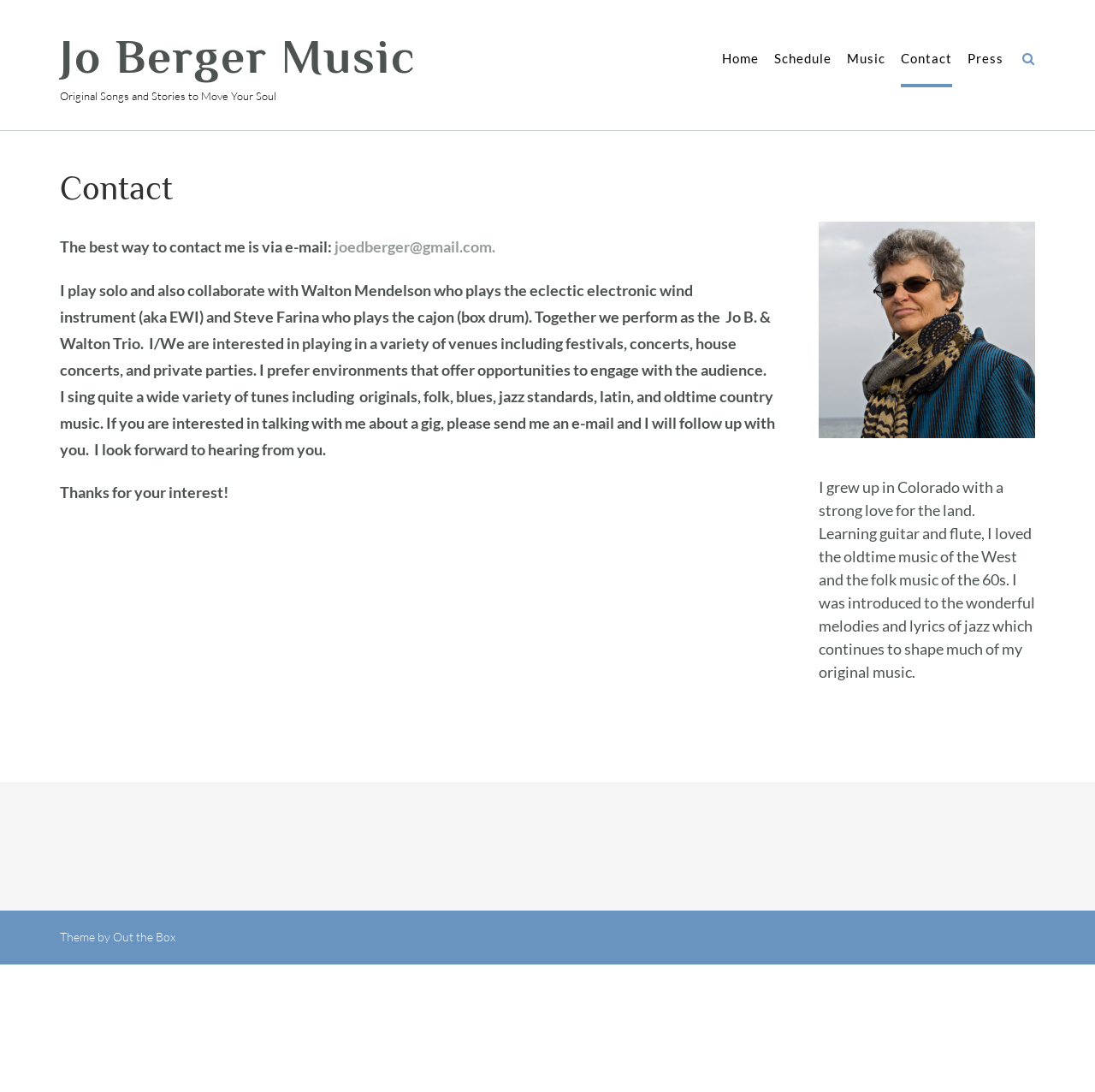Determine the bounding box coordinates of the clickable element to achieve the following action: 'check music'. Provide the coordinates as four float values between 0 and 1, formatted as [left, top, right, bottom].

[0.773, 0.045, 0.809, 0.062]